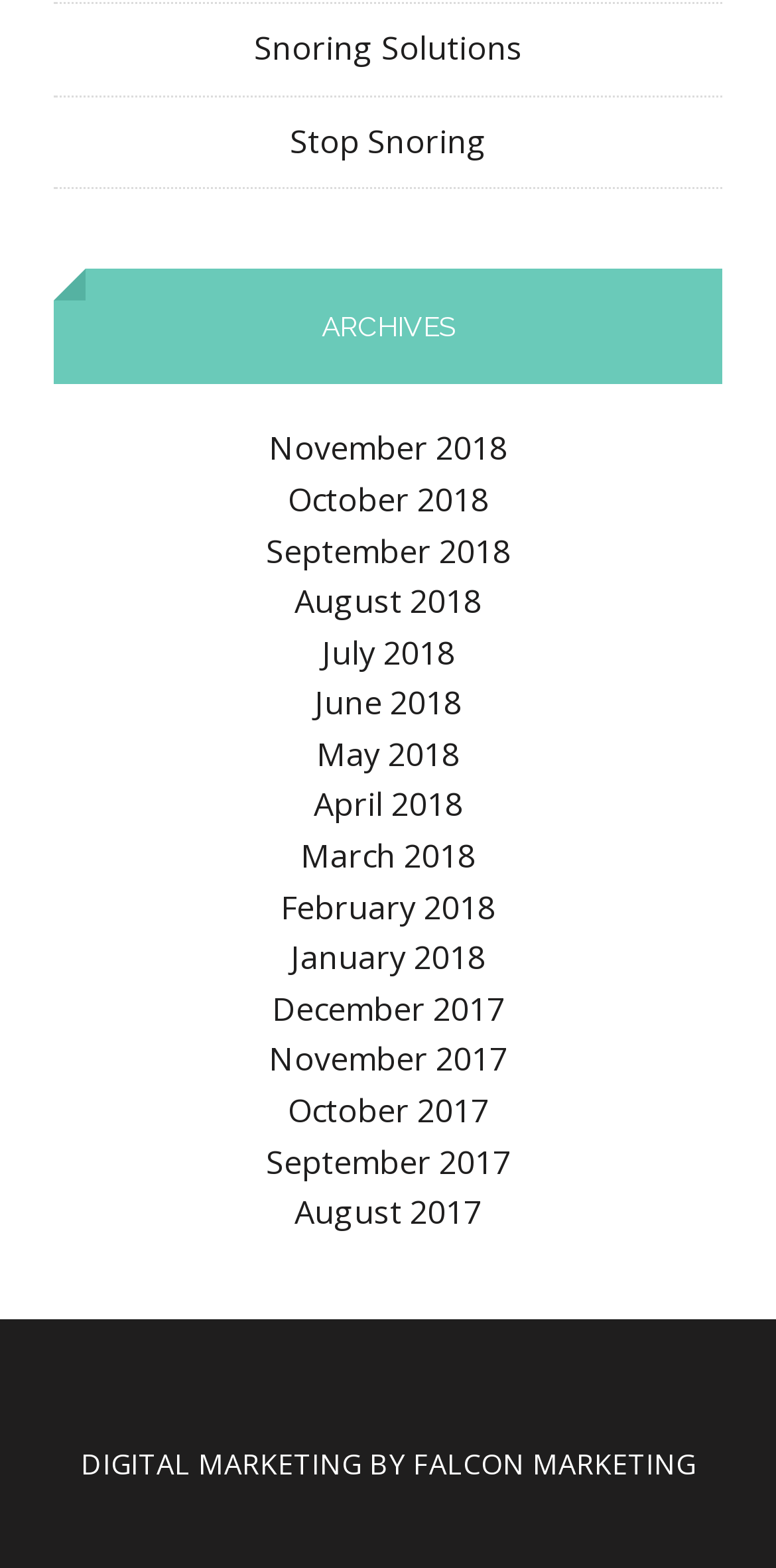How many links are under the 'ARCHIVES' heading?
Provide a detailed answer to the question using information from the image.

By counting the number of links under the 'ARCHIVES' heading, we can see that there are 15 links, each representing a month of the year.